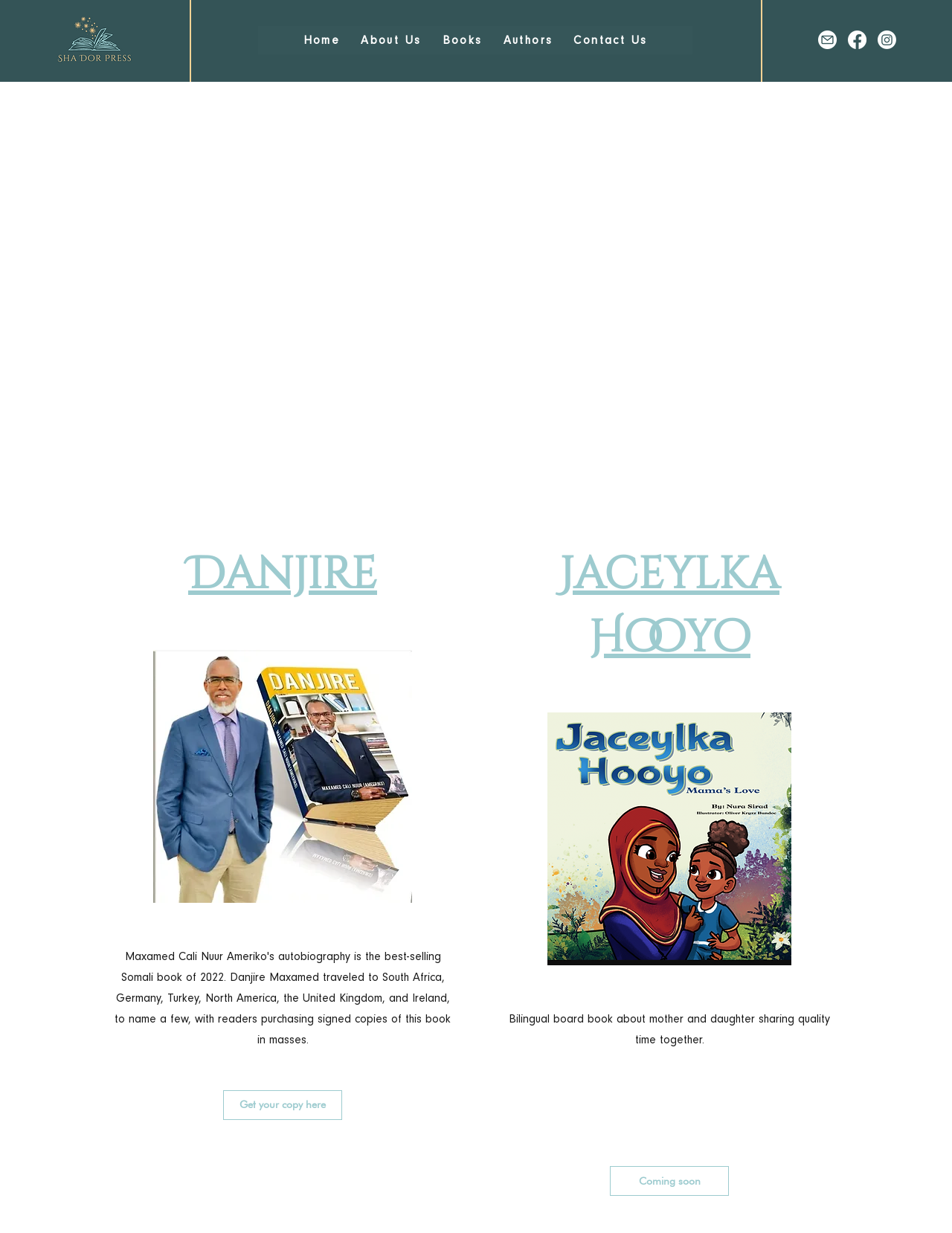Using the provided description Coming soon, find the bounding box coordinates for the UI element. Provide the coordinates in (top-left x, top-left y, bottom-right x, bottom-right y) format, ensuring all values are between 0 and 1.

[0.641, 0.946, 0.766, 0.97]